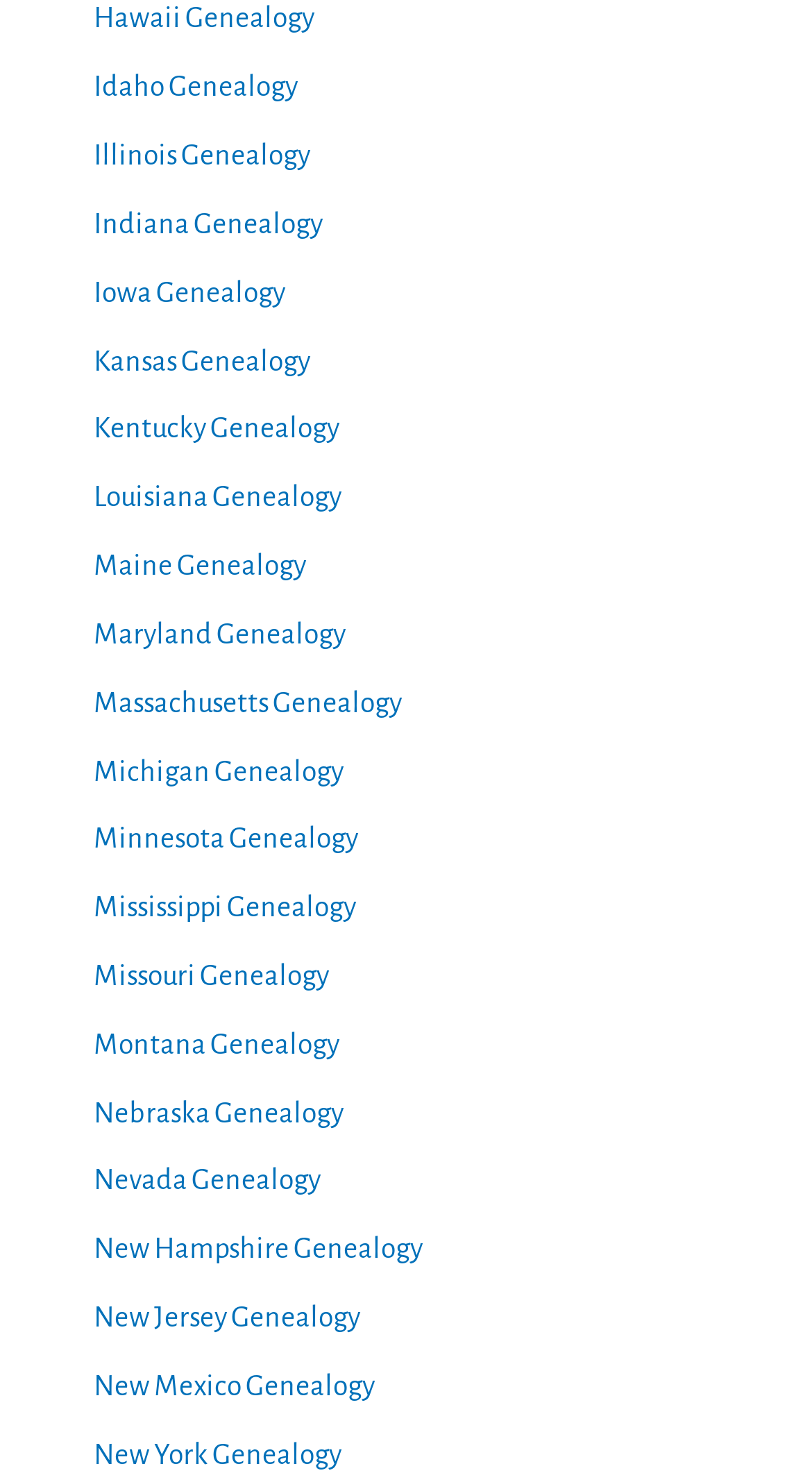Find the coordinates for the bounding box of the element with this description: "Montana Genealogy".

[0.115, 0.698, 0.418, 0.719]